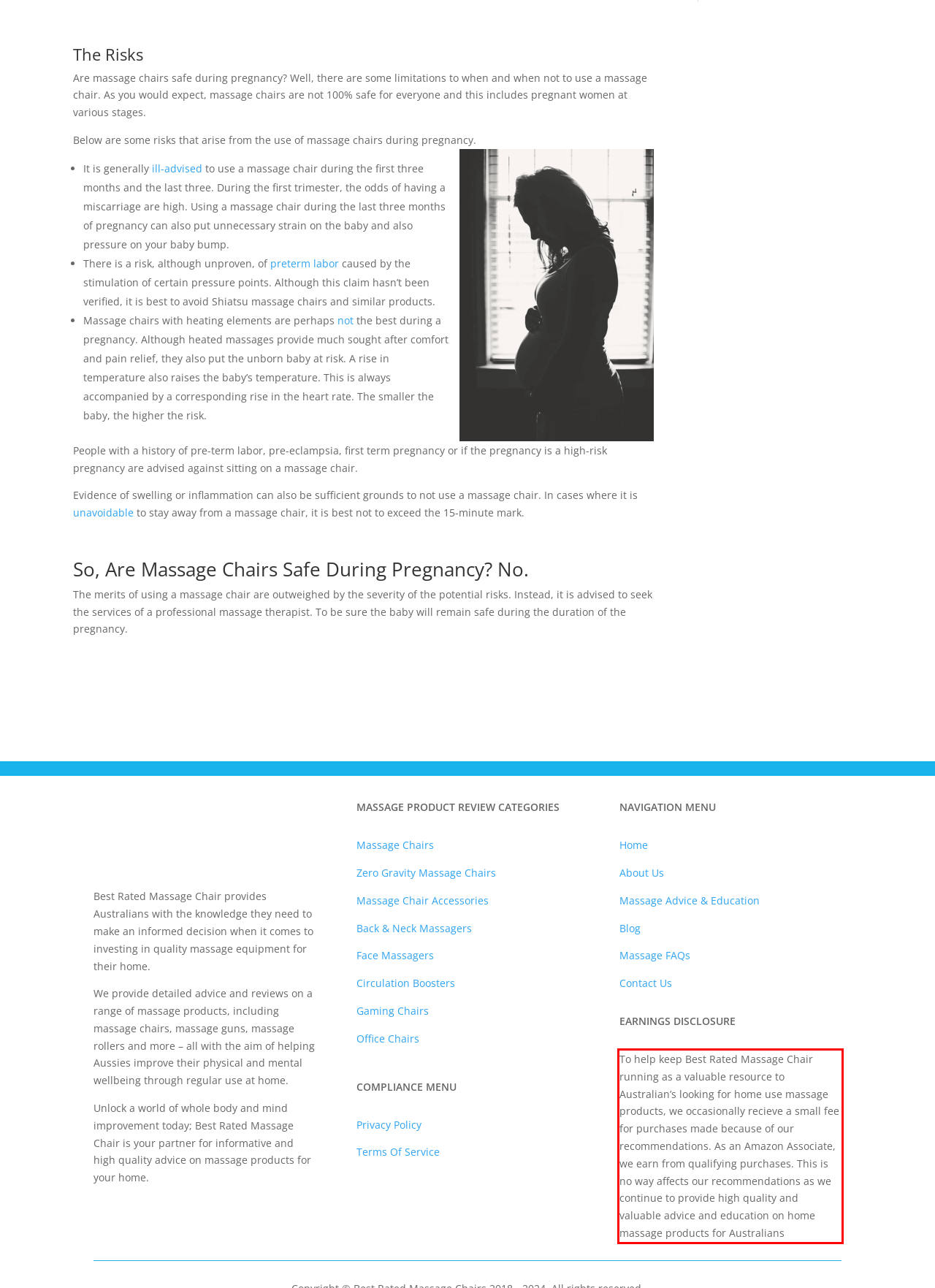Please identify the text within the red rectangular bounding box in the provided webpage screenshot.

To help keep Best Rated Massage Chair running as a valuable resource to Australian’s looking for home use massage products, we occasionally recieve a small fee for purchases made because of our recommendations. As an Amazon Associate, we earn from qualifying purchases. This is no way affects our recommendations as we continue to provide high quality and valuable advice and education on home massage products for Australians